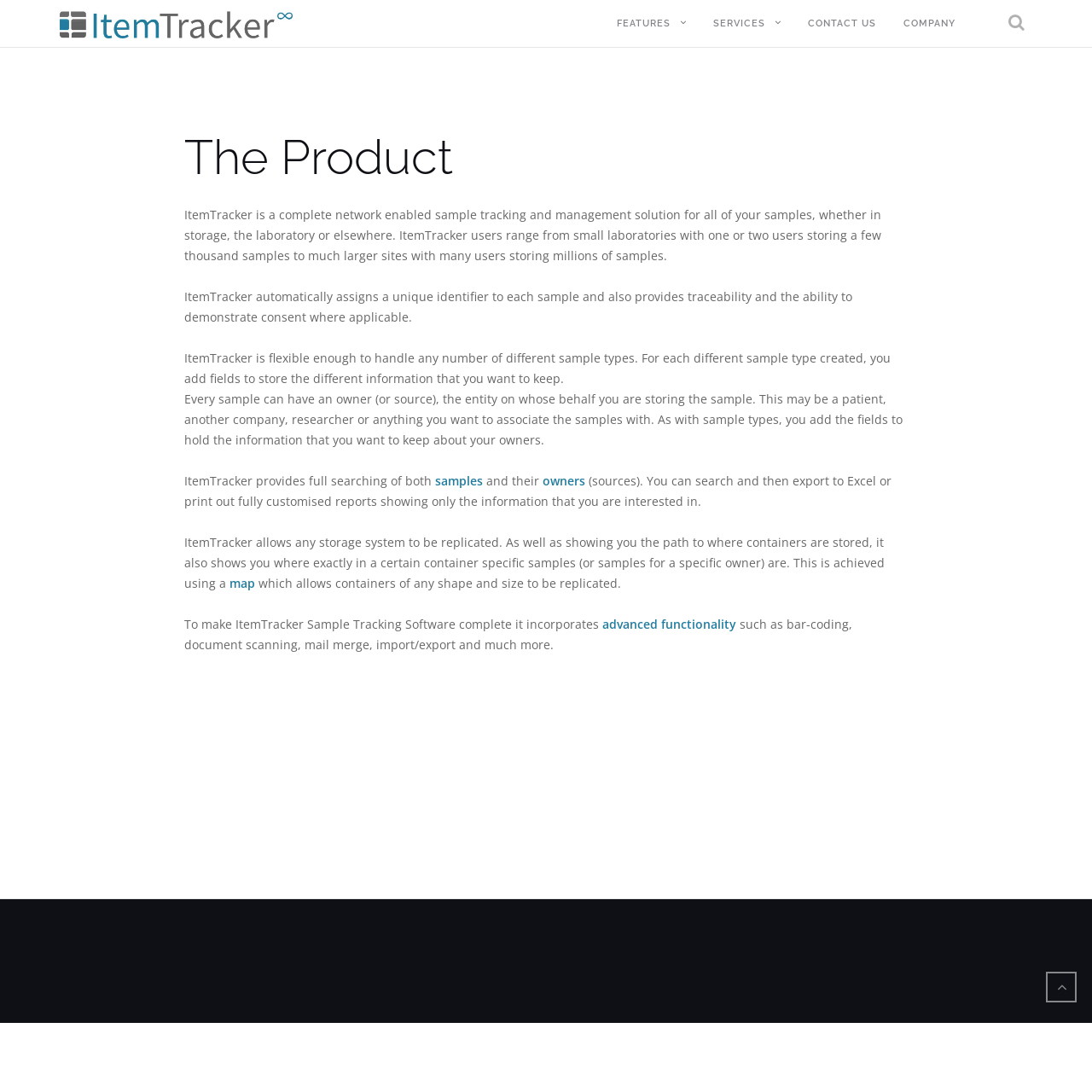Find the bounding box coordinates of the area to click in order to follow the instruction: "Click on the 'map' link".

[0.21, 0.527, 0.234, 0.541]